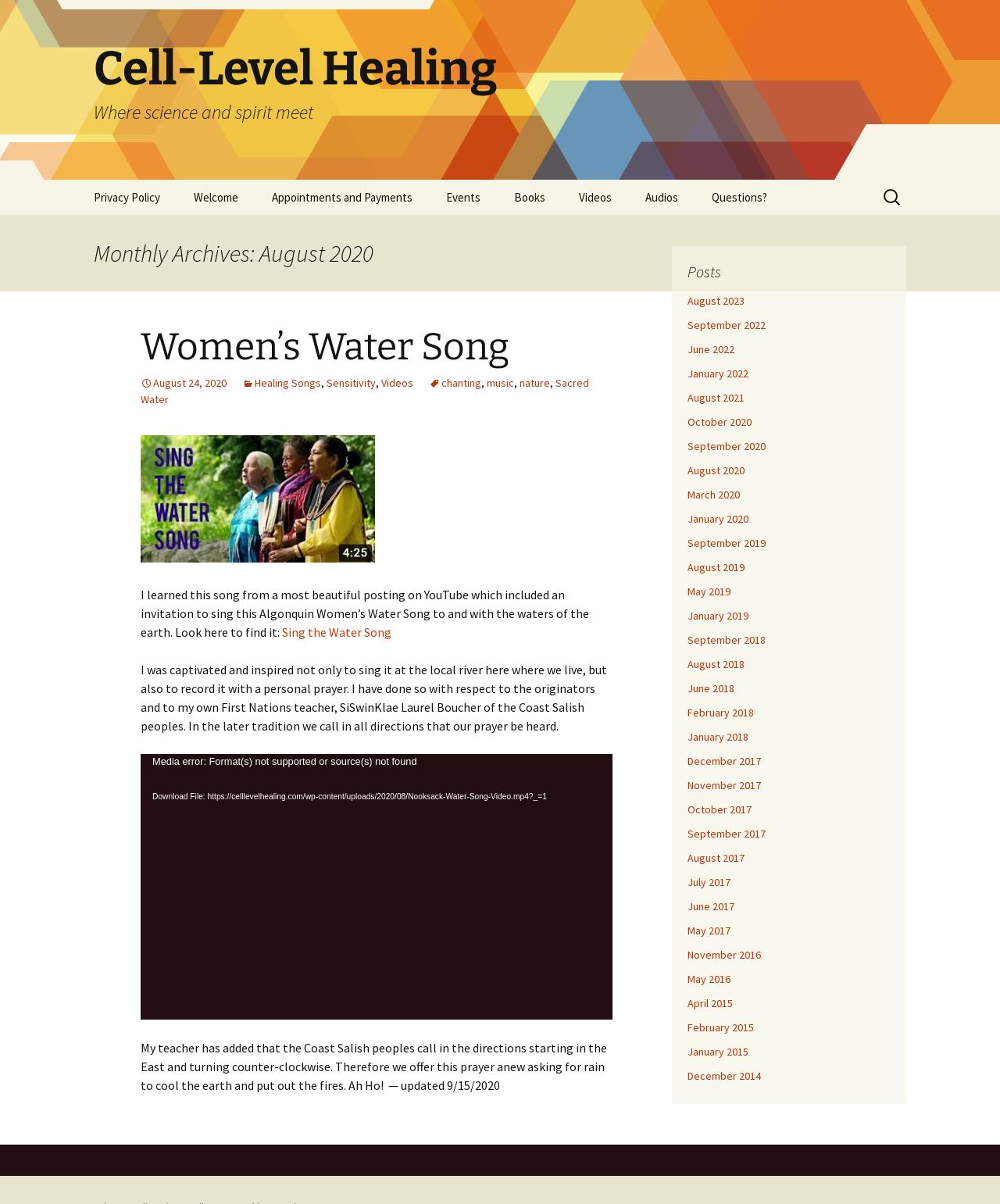Explain the features and main sections of the webpage comprehensively.

This webpage is about Cell-Level Healing, a platform that combines science and spirituality. At the top, there is a heading that reads "Cell-Level Healing" followed by a subtitle "Where science and spirit meet". Below this, there are several links to different sections of the website, including "Skip to content", "Privacy Policy", "Welcome", and others.

On the left side of the page, there is a navigation menu with links to various topics, such as "Attending In Person", "About Joyce Hawkes", "About Helen Folsom", and others. Below this menu, there are more links to specific pages, including "Appointments and Payments", "Events", "Books", "Videos", and "Audios".

The main content of the page is an article titled "Women’s Water Song". The article begins with a heading and a link to the song. Below this, there is a paragraph of text that describes the song and its origin. The text is followed by a video player that displays a video of the song being sung. The video player has controls to play, pause, and mute the video, as well as a timer and a slider to adjust the playback time.

Below the video player, there is more text that continues the description of the song and its significance. The text also mentions the author's teacher and the Coast Salish peoples' tradition of calling in the directions.

On the right side of the page, there is a section titled "Posts" that lists links to various blog posts, organized by month and year. The posts date back to 2018 and cover a range of topics related to Cell-Level Healing.

Overall, the webpage is a resource for people interested in Cell-Level Healing, providing access to articles, videos, and other resources on the topic.